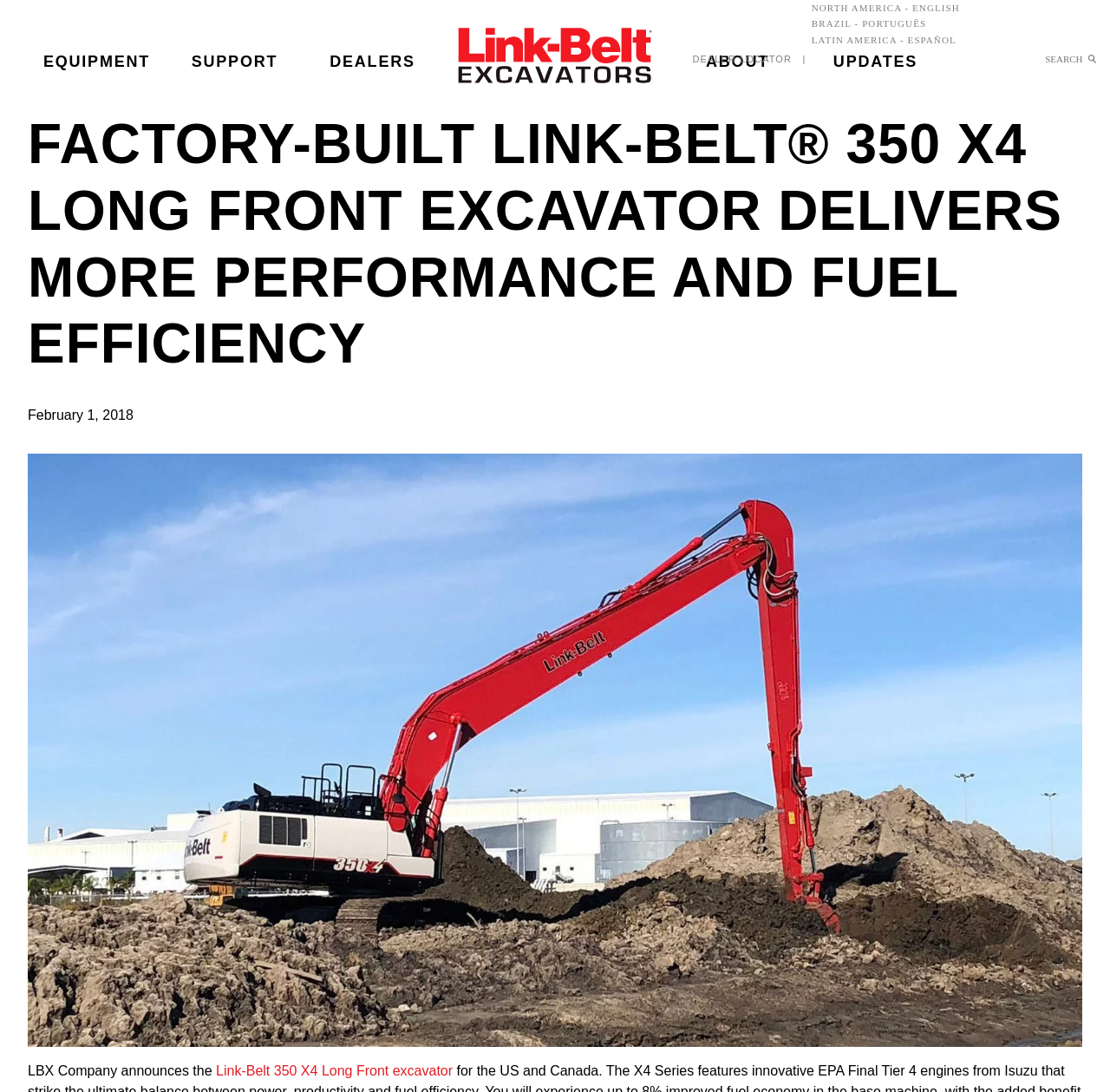Identify the bounding box coordinates for the element that needs to be clicked to fulfill this instruction: "Click on DEALER LOCATOR". Provide the coordinates in the format of four float numbers between 0 and 1: [left, top, right, bottom].

[0.624, 0.047, 0.713, 0.061]